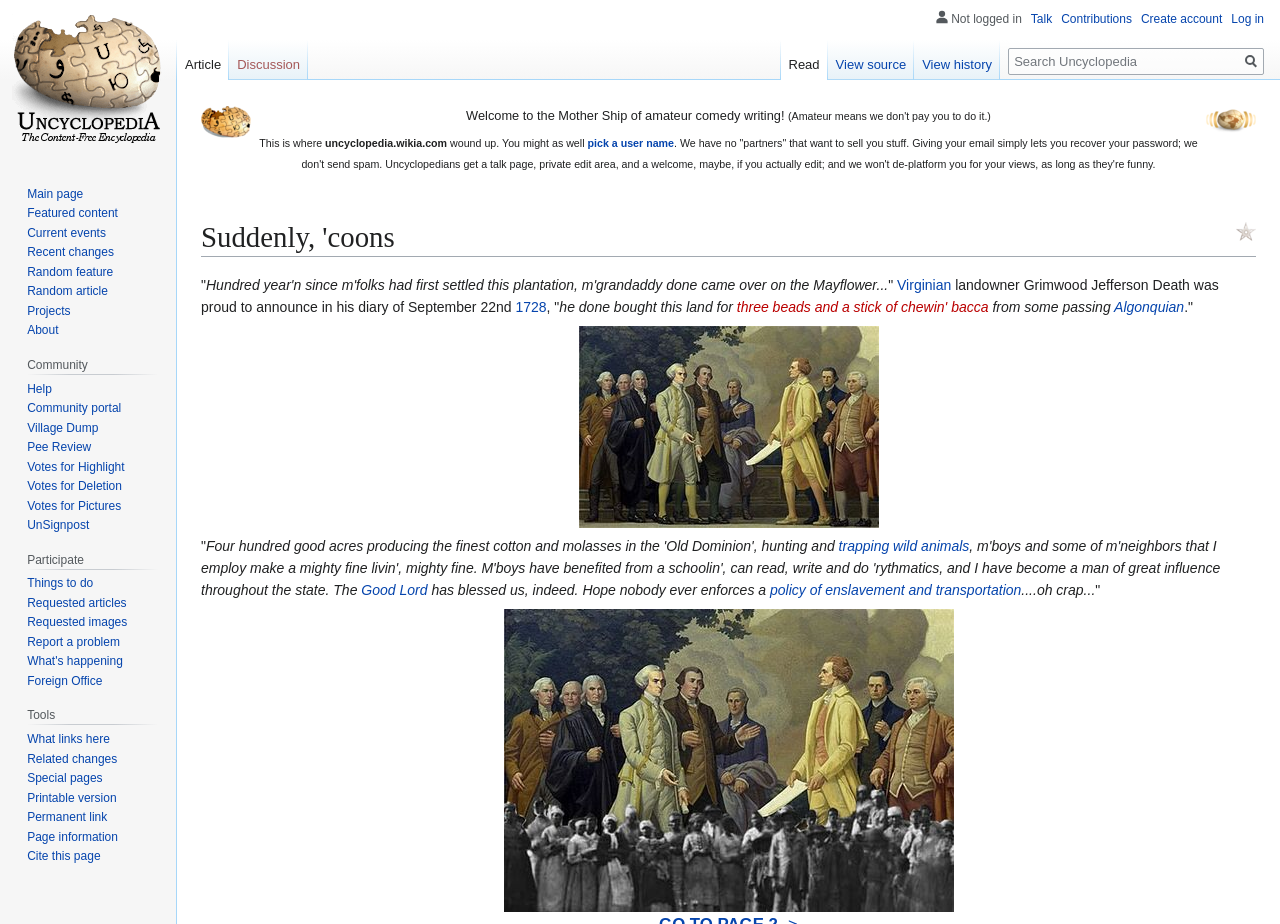Determine the bounding box coordinates for the area you should click to complete the following instruction: "View the featured version of this article".

[0.966, 0.24, 0.981, 0.258]